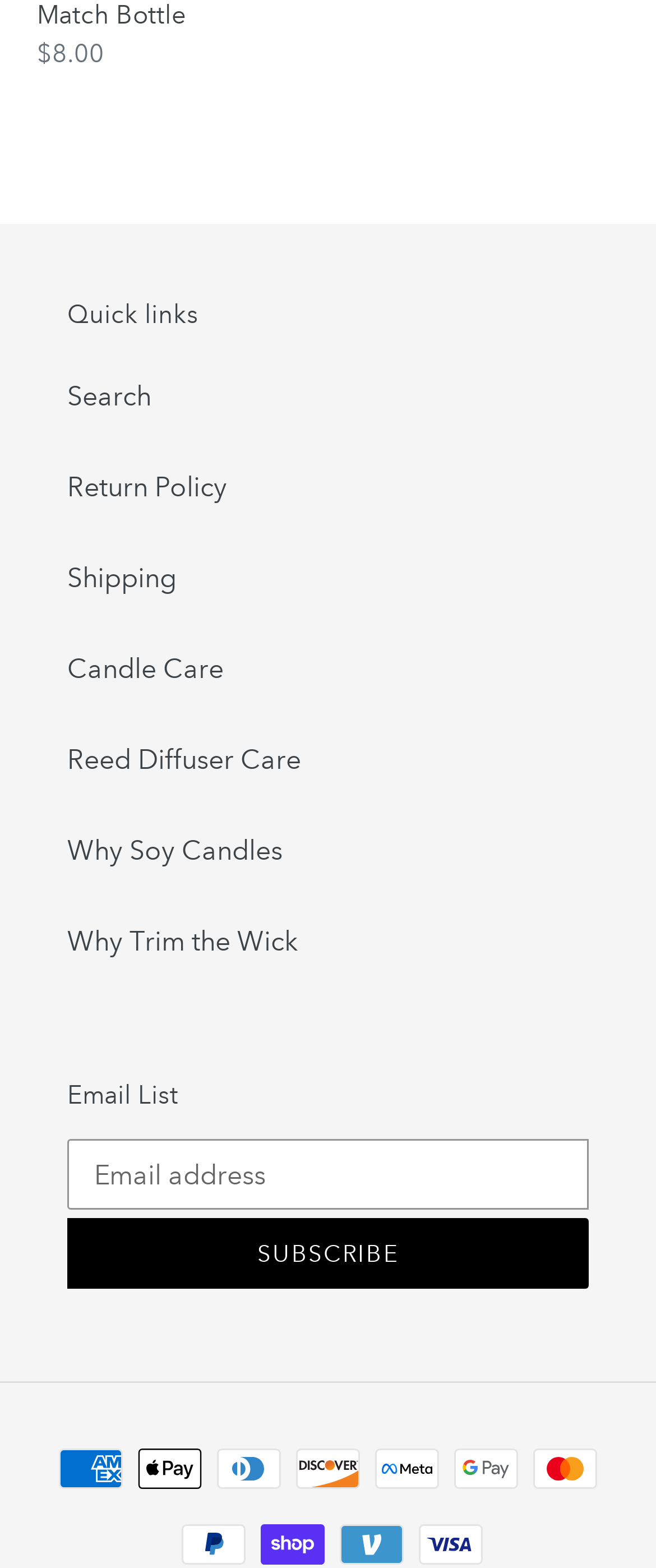How many payment methods are accepted?
Using the image, respond with a single word or phrase.

10